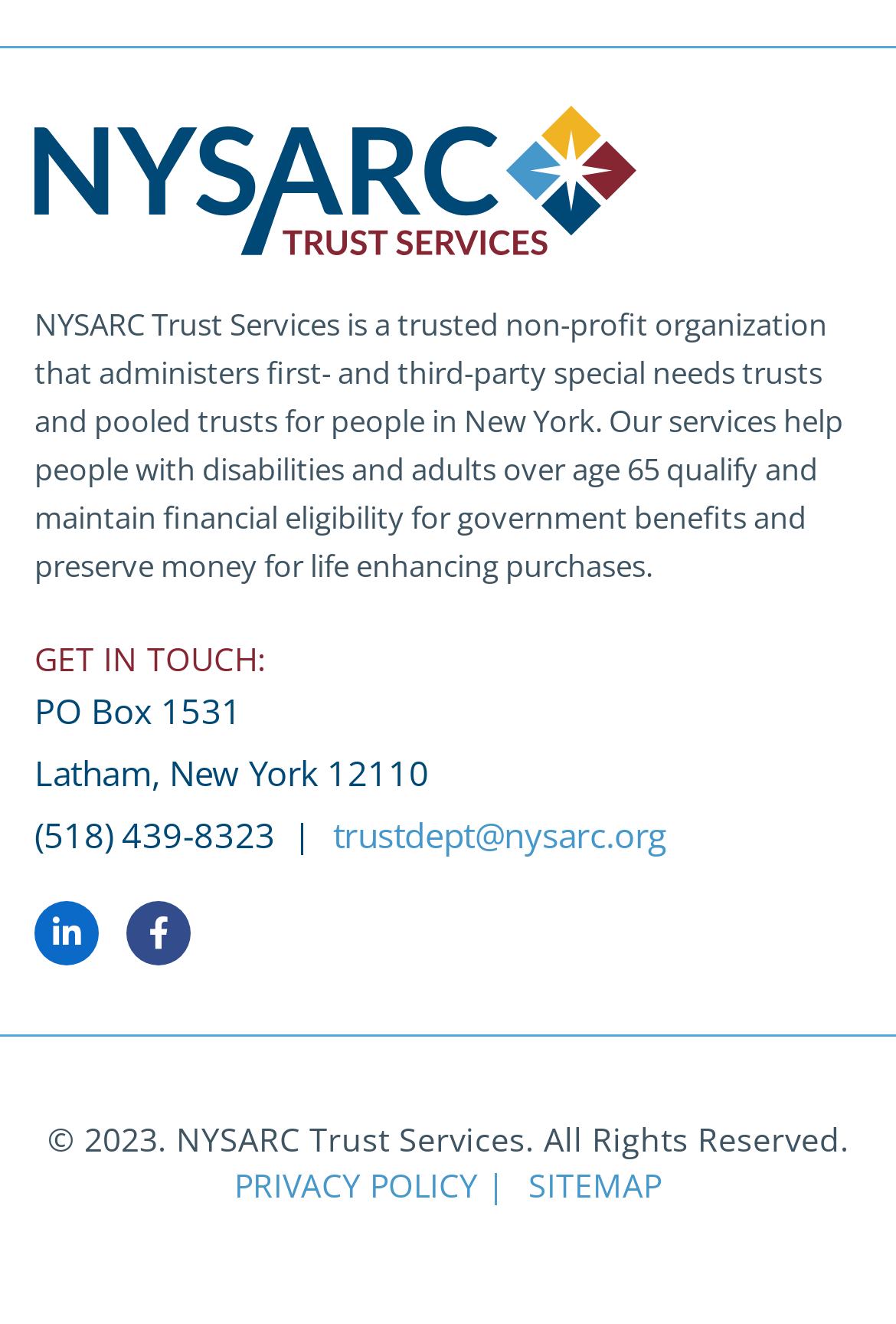What is the location of the organization?
By examining the image, provide a one-word or phrase answer.

Latham, New York 12110